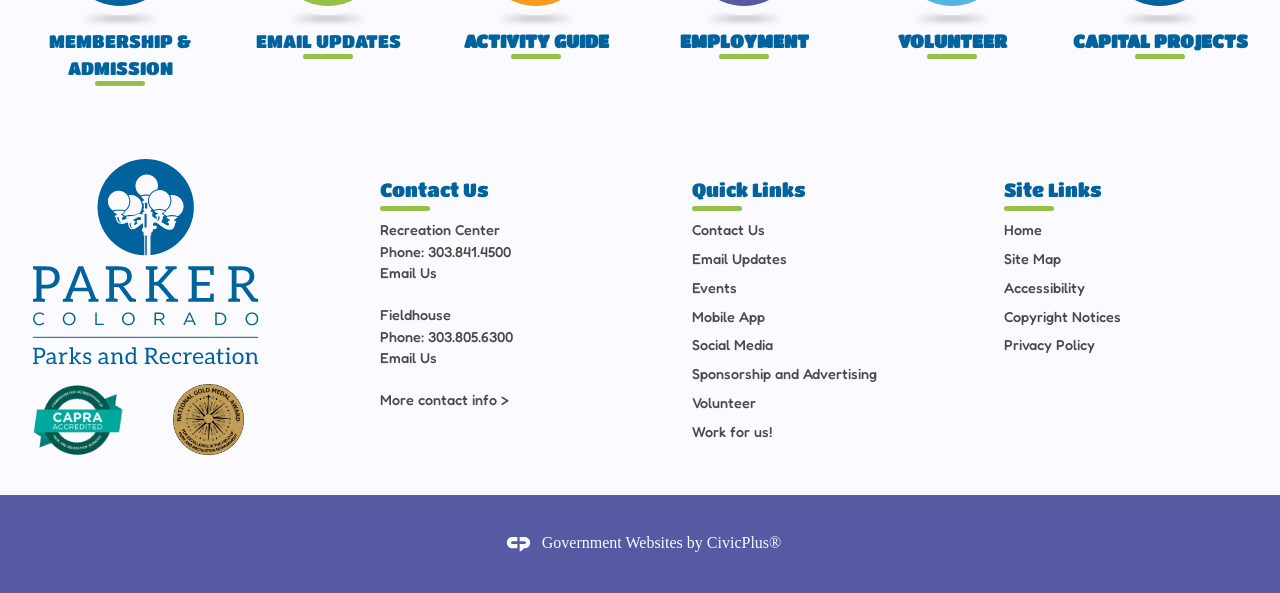Look at the image and write a detailed answer to the question: 
What is the phone number of the Recreation Center?

I found the phone number of the Recreation Center by looking at the 'Contact Us' region, where I saw a StaticText element 'Phone:' followed by a link element with the phone number '303.841.4500'.